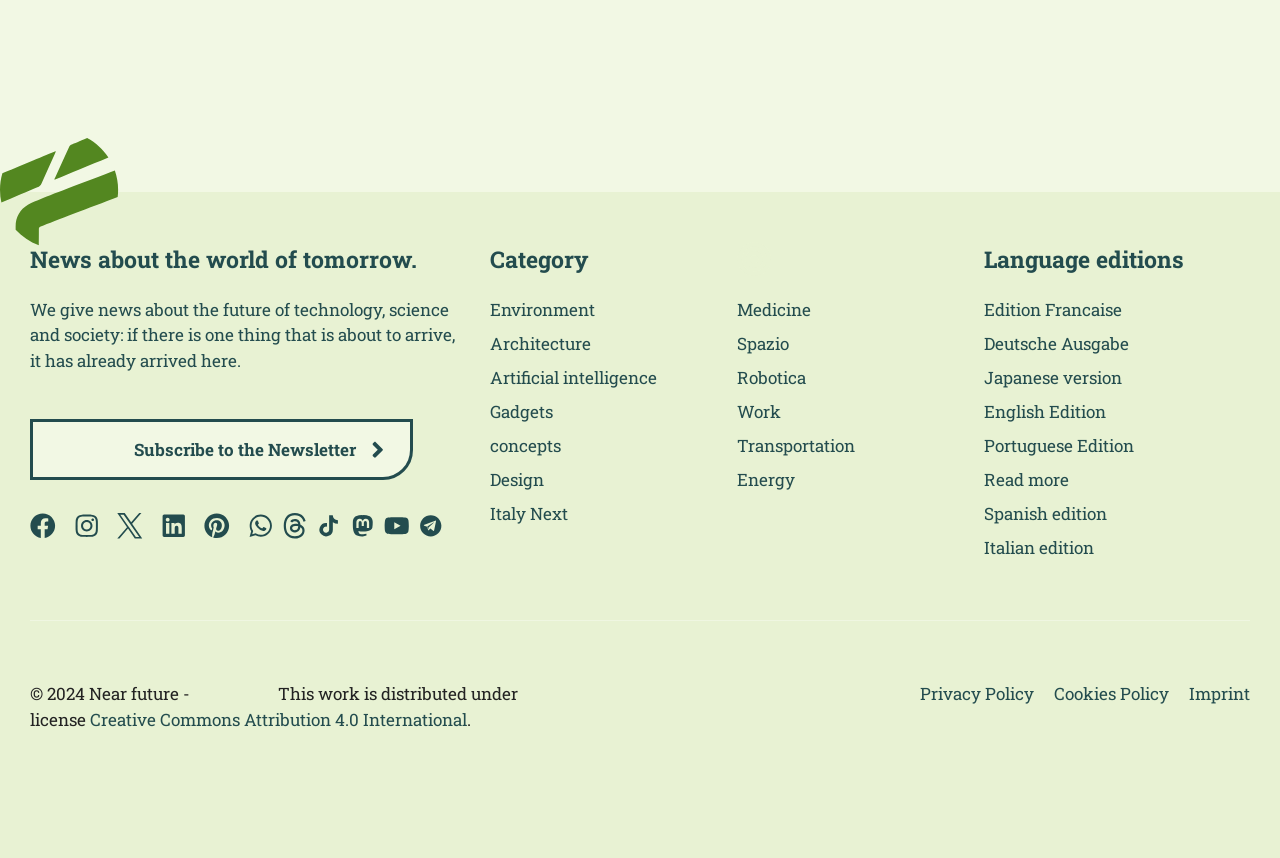Locate the bounding box of the UI element described by: "Creative Commons Attribution 4.0 International" in the given webpage screenshot.

[0.07, 0.825, 0.365, 0.852]